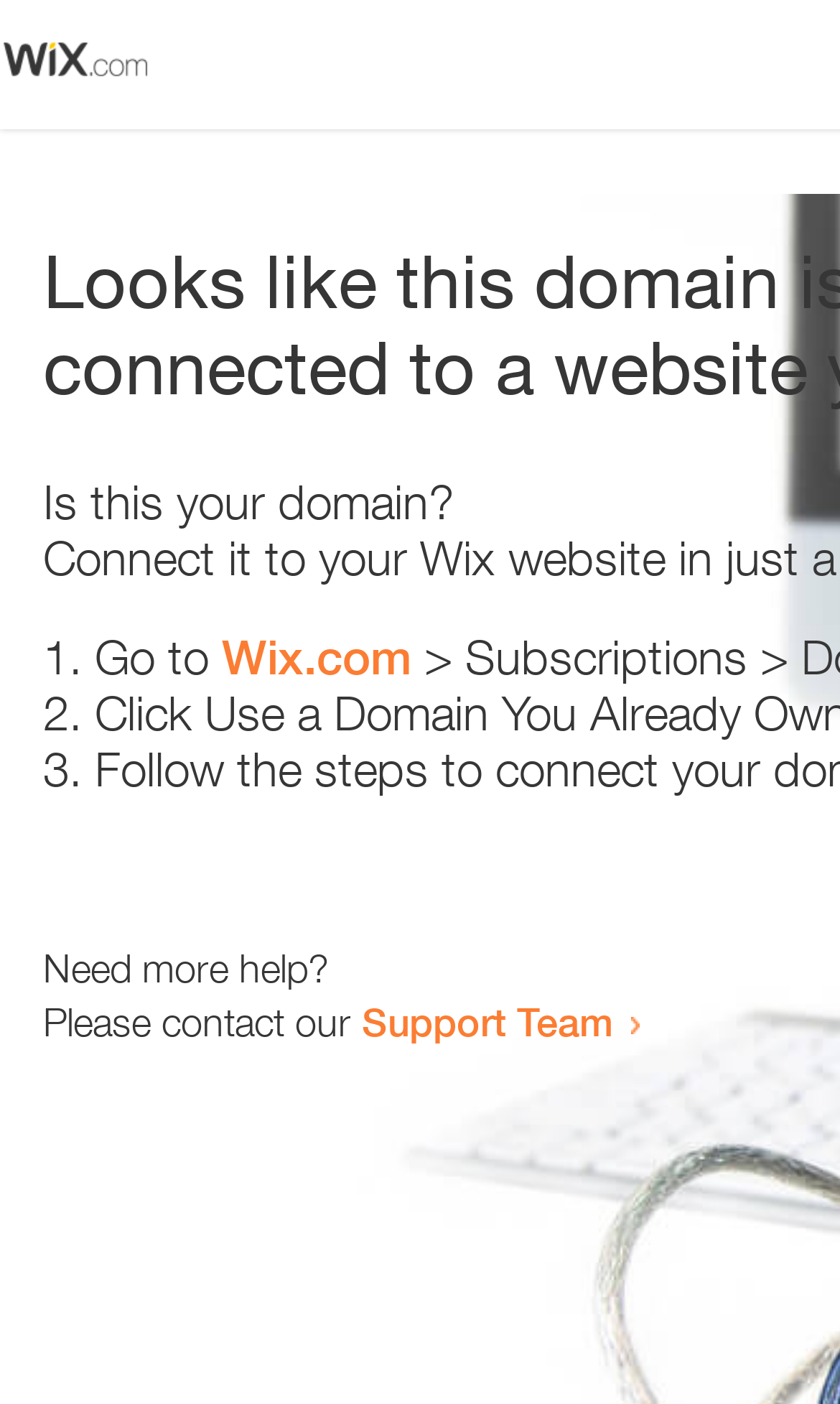Please respond to the question using a single word or phrase:
Is there an image on the webpage?

Yes